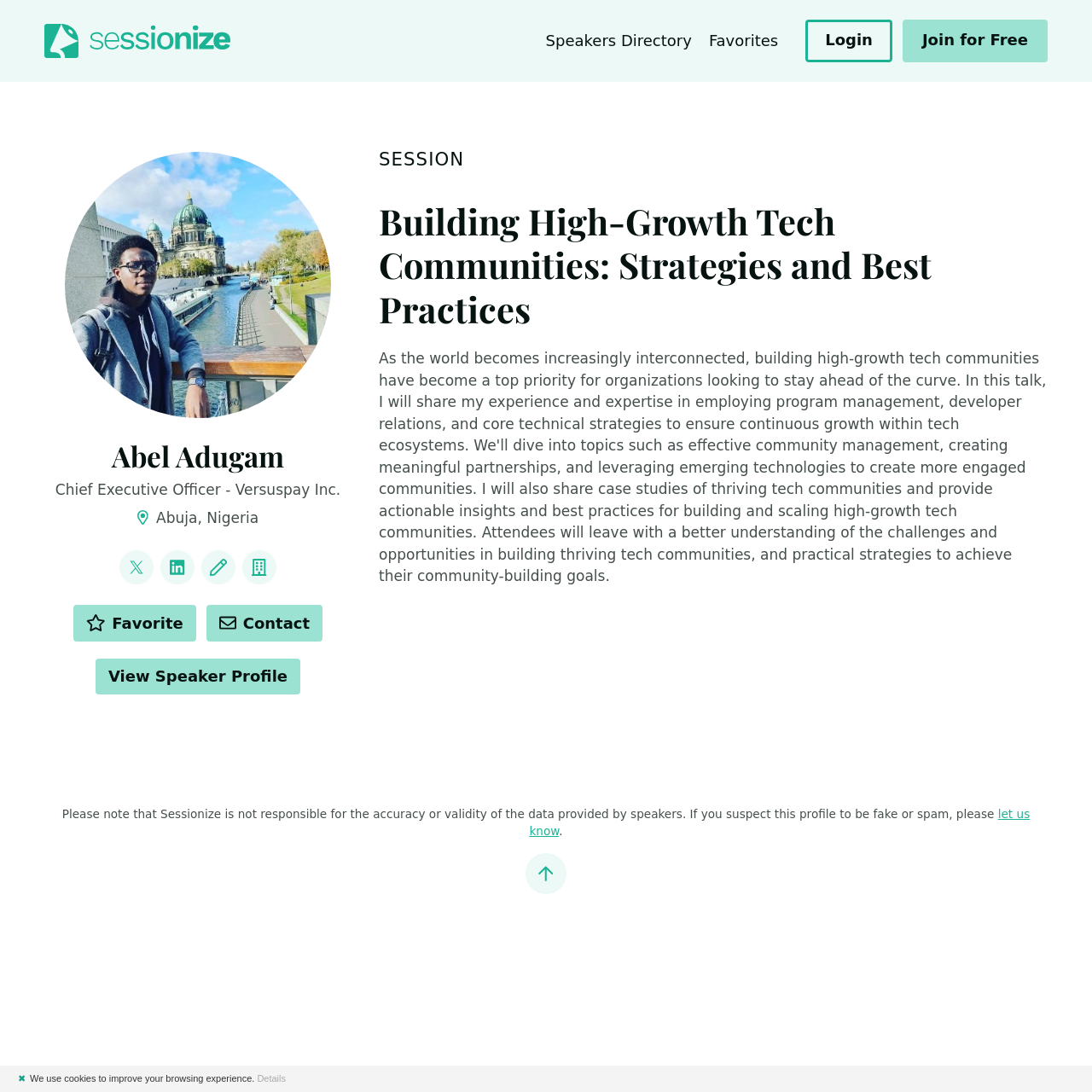Bounding box coordinates are specified in the format (top-left x, top-left y, bottom-right x, bottom-right y). All values are floating point numbers bounded between 0 and 1. Please provide the bounding box coordinate of the region this sentence describes: Jump to navigation

[0.009, 0.009, 0.041, 0.028]